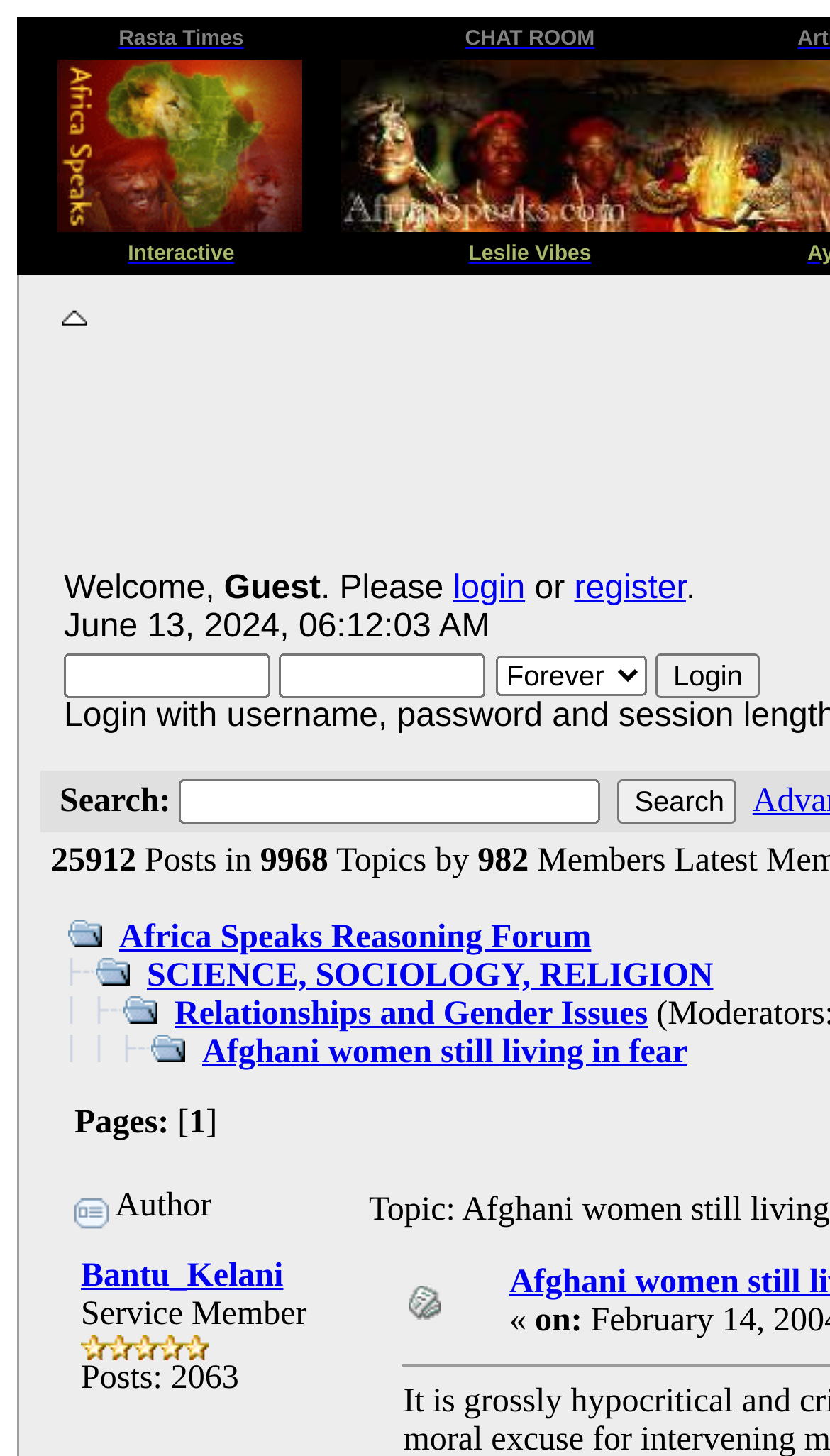Find the bounding box coordinates of the clickable region needed to perform the following instruction: "Click on the 'CHAT ROOM' link". The coordinates should be provided as four float numbers between 0 and 1, i.e., [left, top, right, bottom].

[0.56, 0.011, 0.717, 0.036]